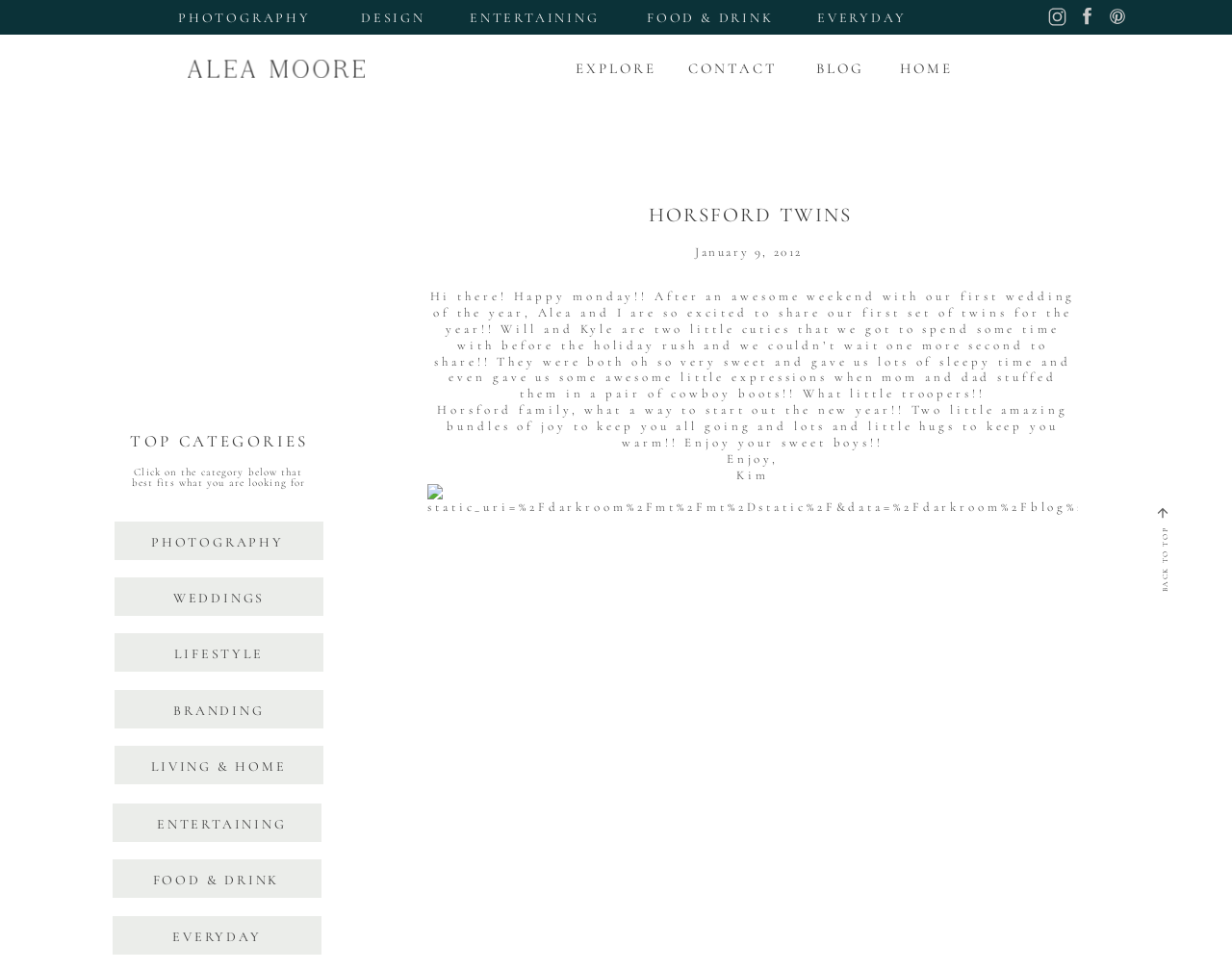What is the author's greeting at the end of the blog post?
Craft a detailed and extensive response to the question.

The answer can be found in the StaticText element with the text 'Enjoy,' which is the author's greeting at the end of the blog post.